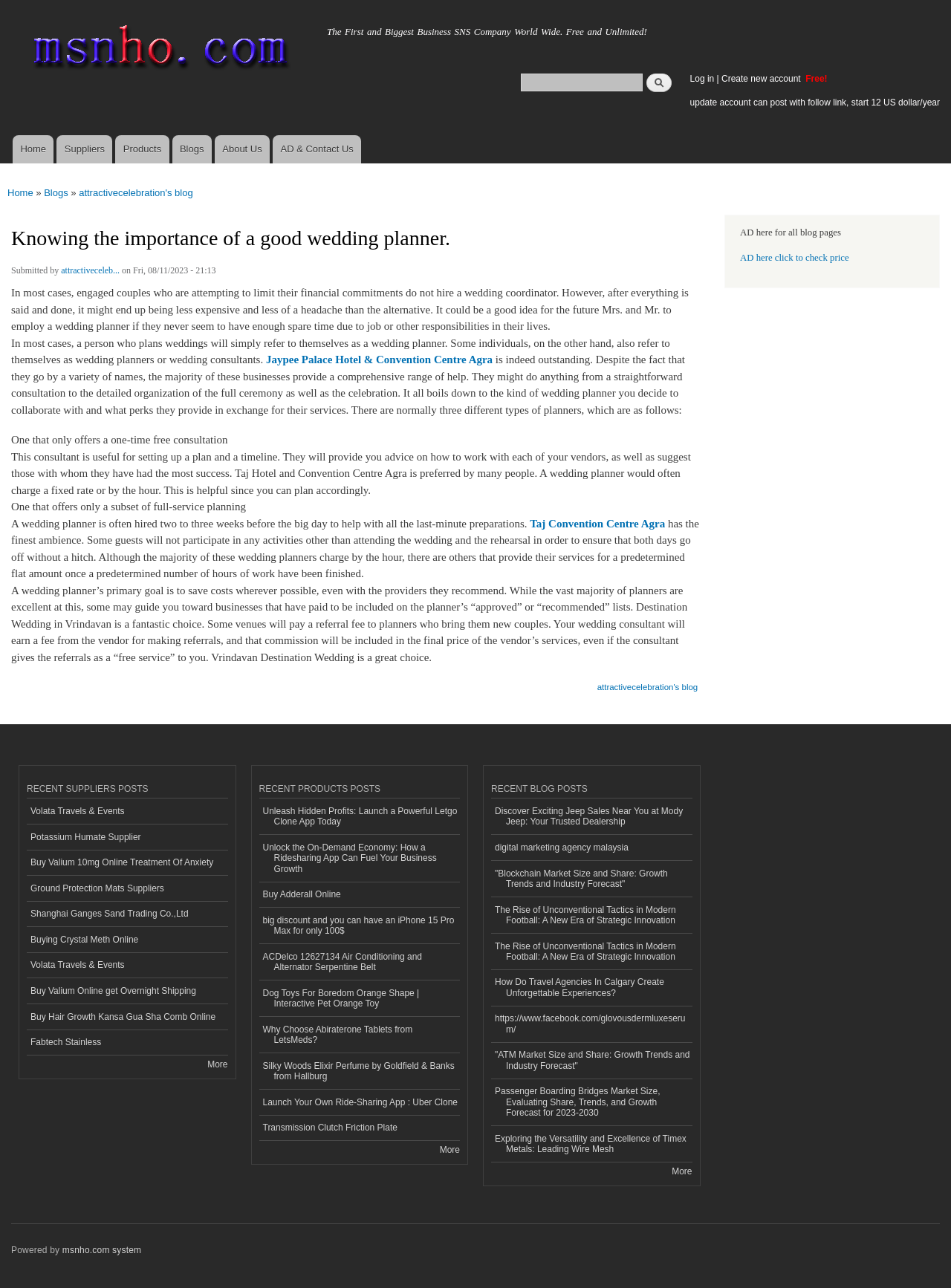Refer to the screenshot and give an in-depth answer to this question: What is the purpose of a wedding planner?

The primary goal of a wedding planner is to save costs wherever possible, even with the providers they recommend, as mentioned in the blog post.